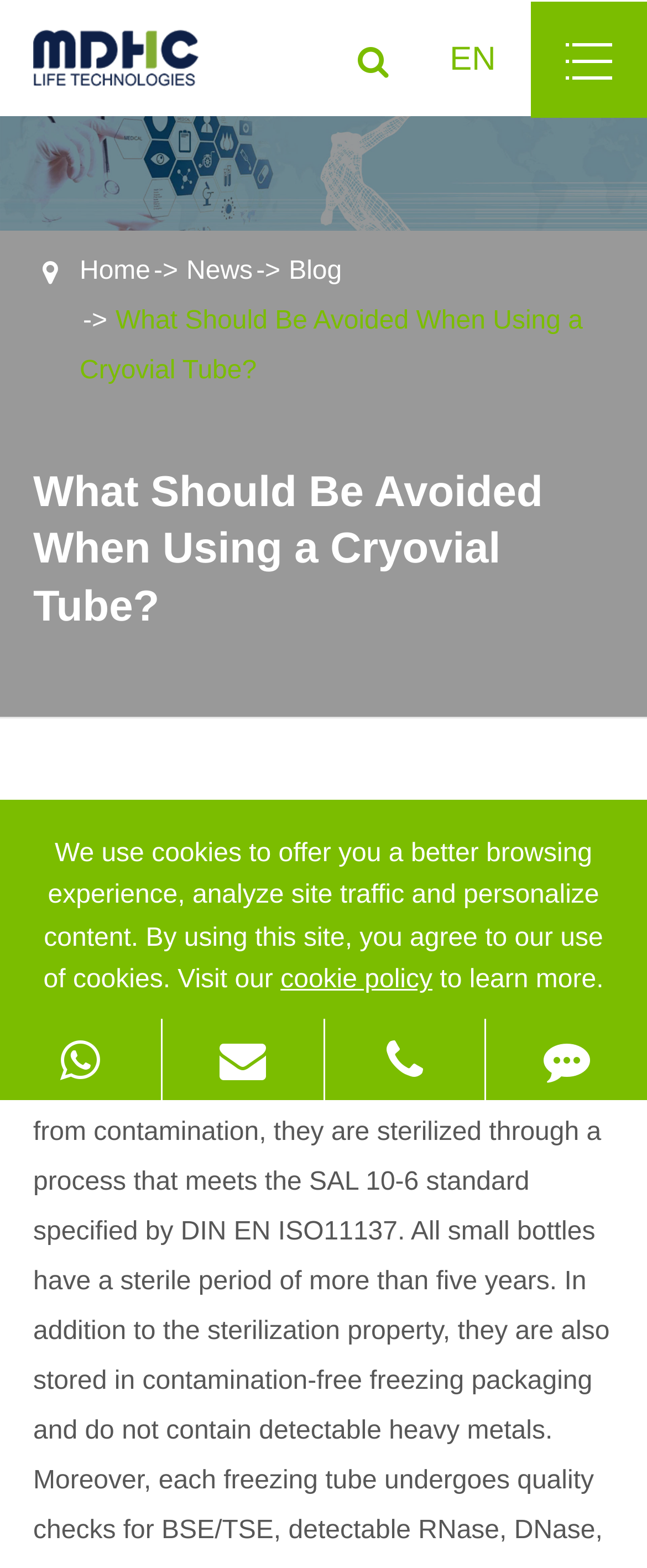Please provide a short answer using a single word or phrase for the question:
How many navigation links are there at the top?

3